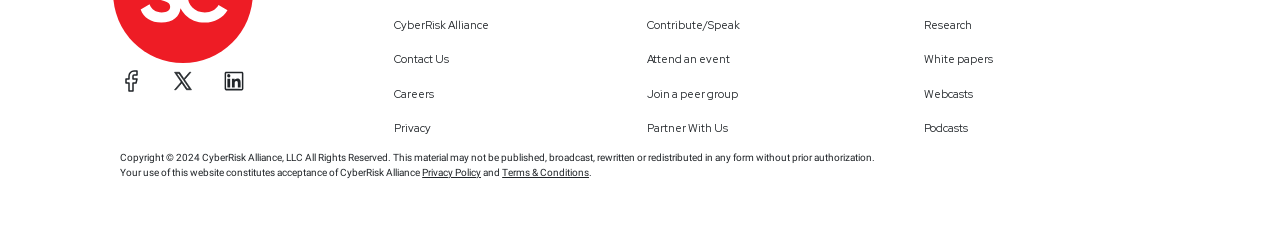Determine the bounding box coordinates for the element that should be clicked to follow this instruction: "Follow SCMagazine on Facebook". The coordinates should be given as four float numbers between 0 and 1, in the format [left, top, right, bottom].

[0.094, 0.294, 0.113, 0.397]